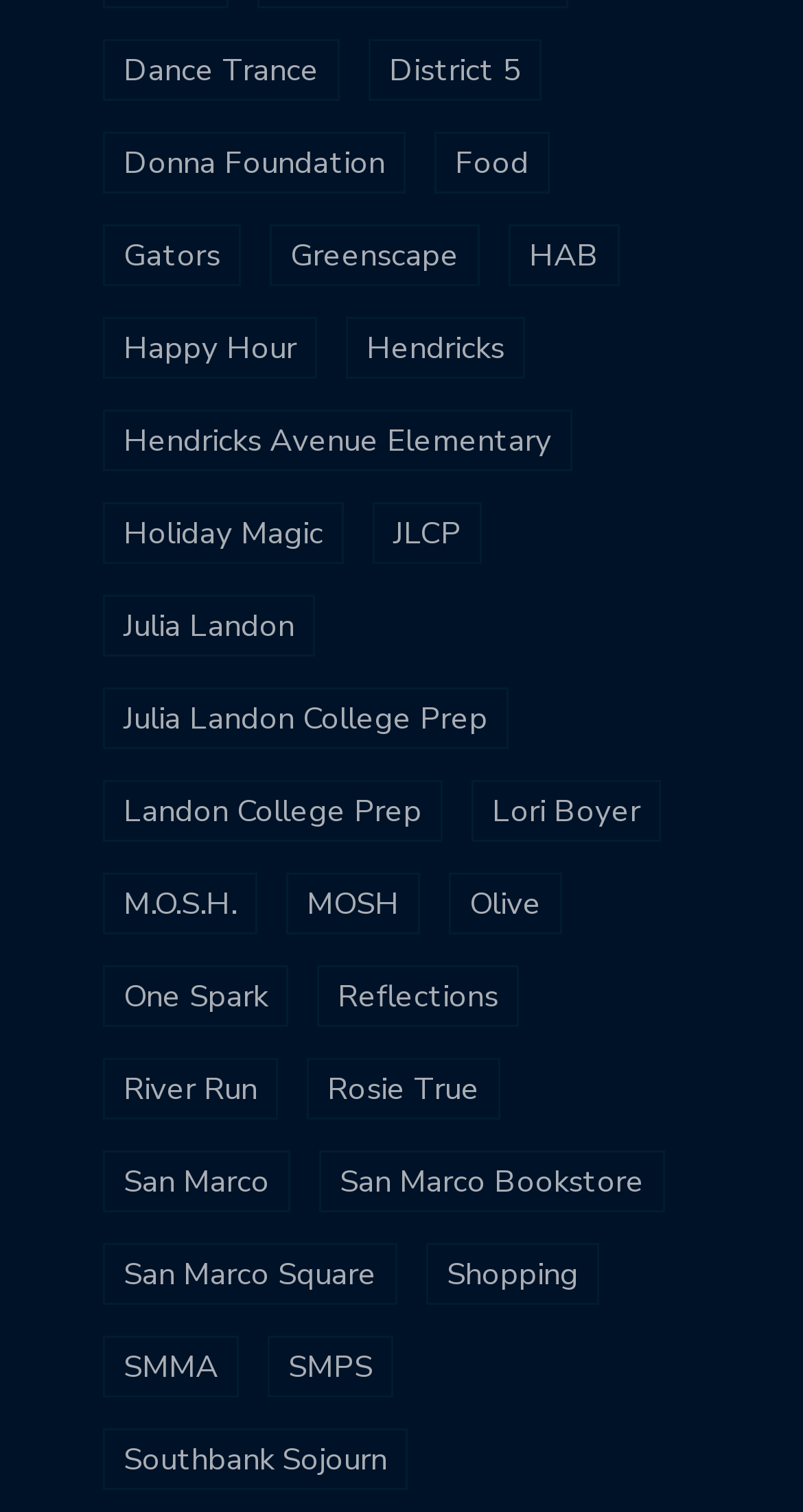What is the category with the most items? Observe the screenshot and provide a one-word or short phrase answer.

MOSH